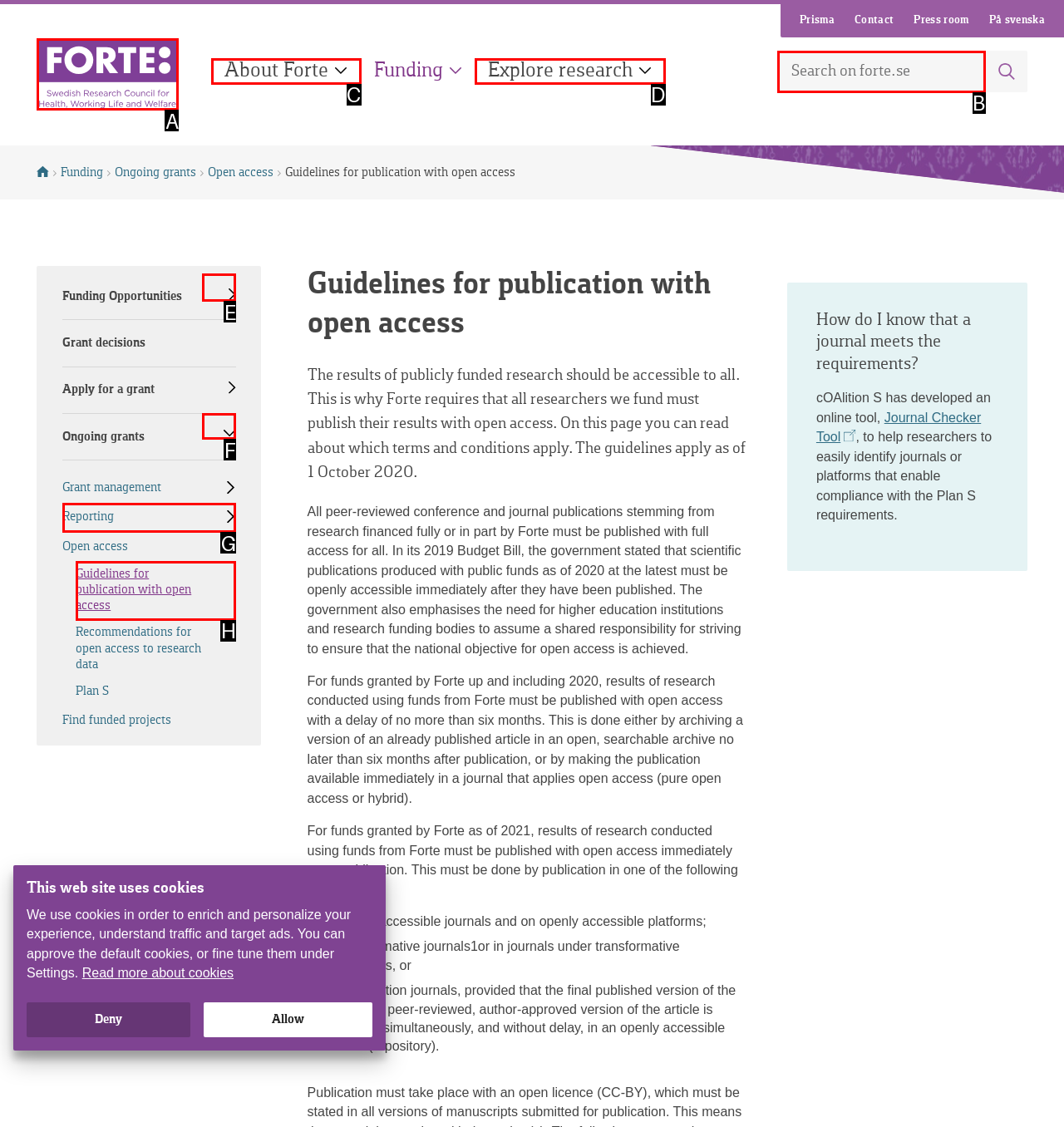Determine which HTML element should be clicked to carry out the following task: Search on forte.se Respond with the letter of the appropriate option.

B